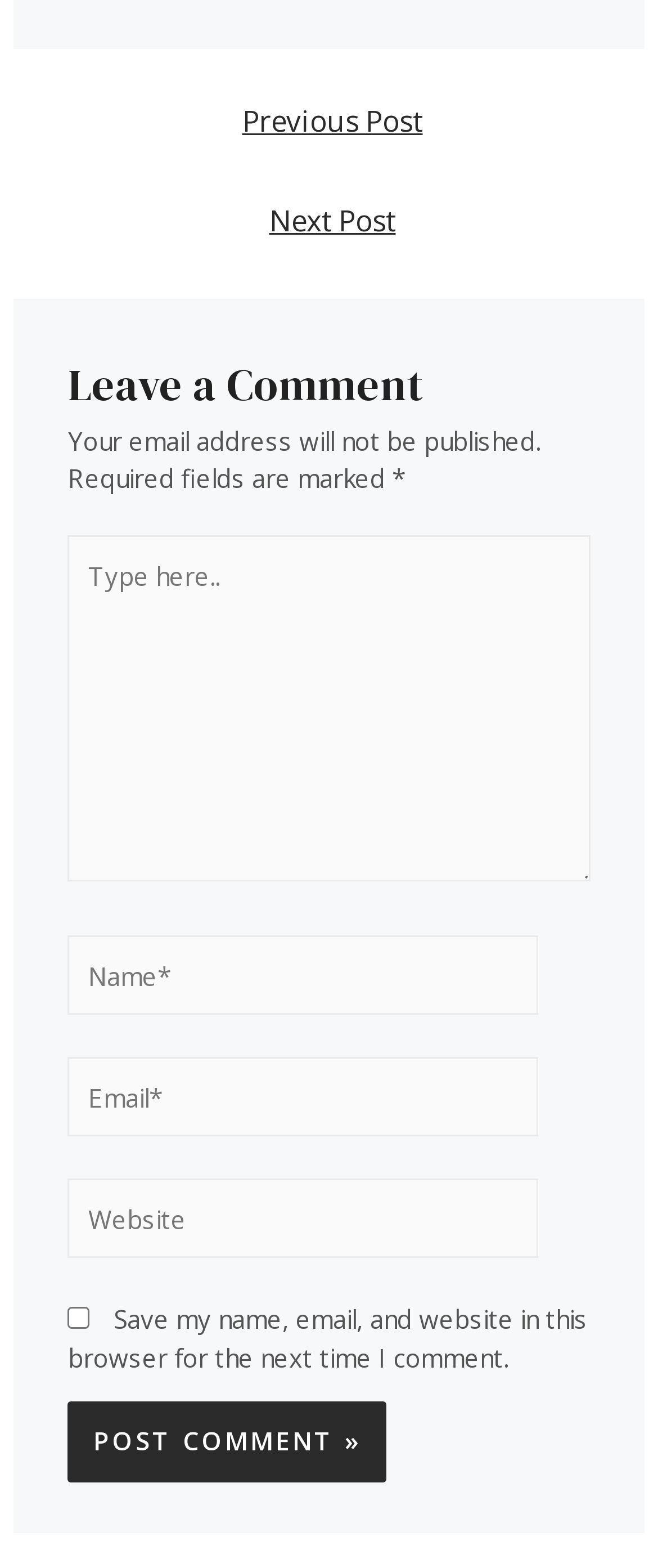Please specify the bounding box coordinates of the clickable region to carry out the following instruction: "Click the Post Comment button". The coordinates should be four float numbers between 0 and 1, in the format [left, top, right, bottom].

[0.103, 0.894, 0.588, 0.946]